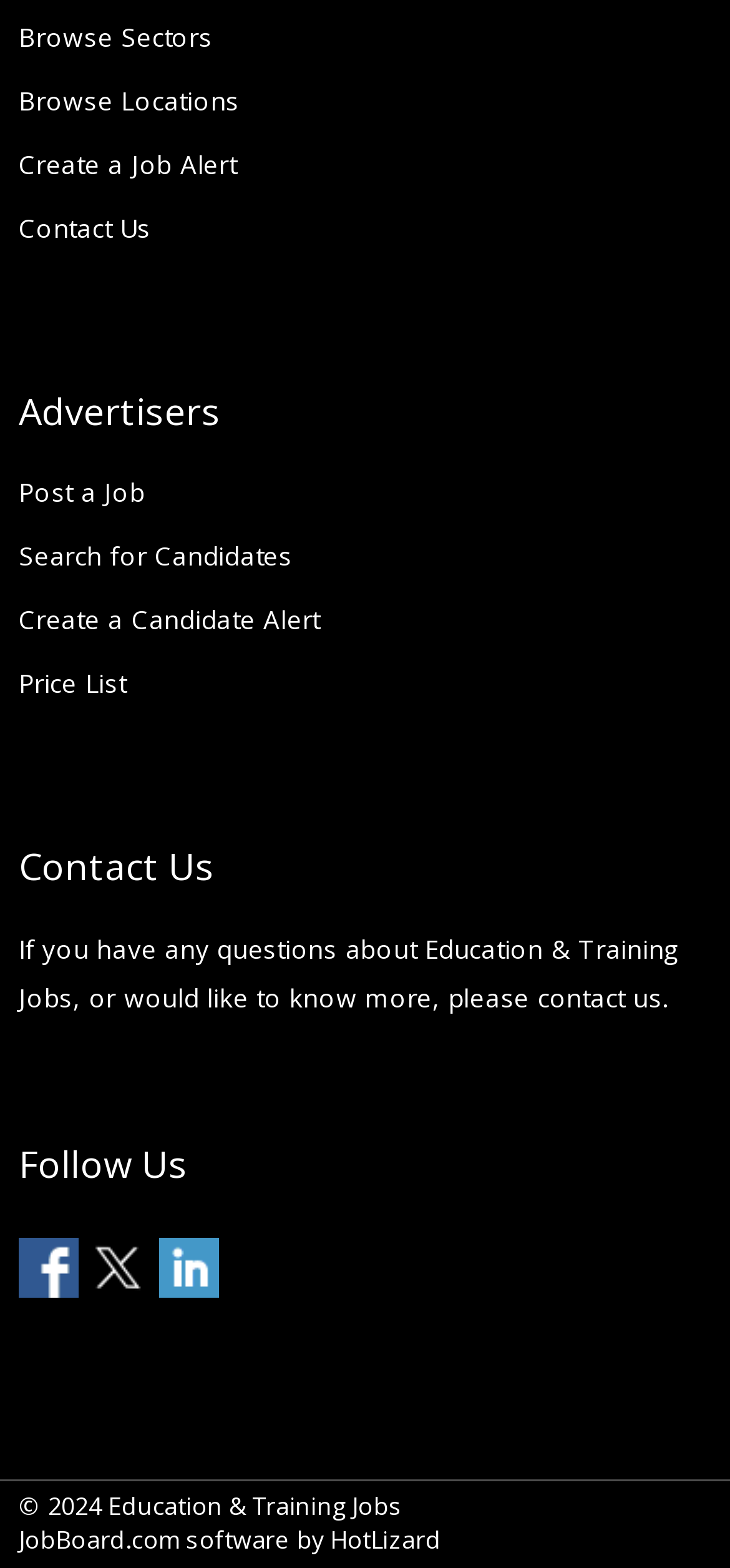Please determine the bounding box coordinates of the section I need to click to accomplish this instruction: "Post a Job".

[0.026, 0.299, 0.199, 0.33]